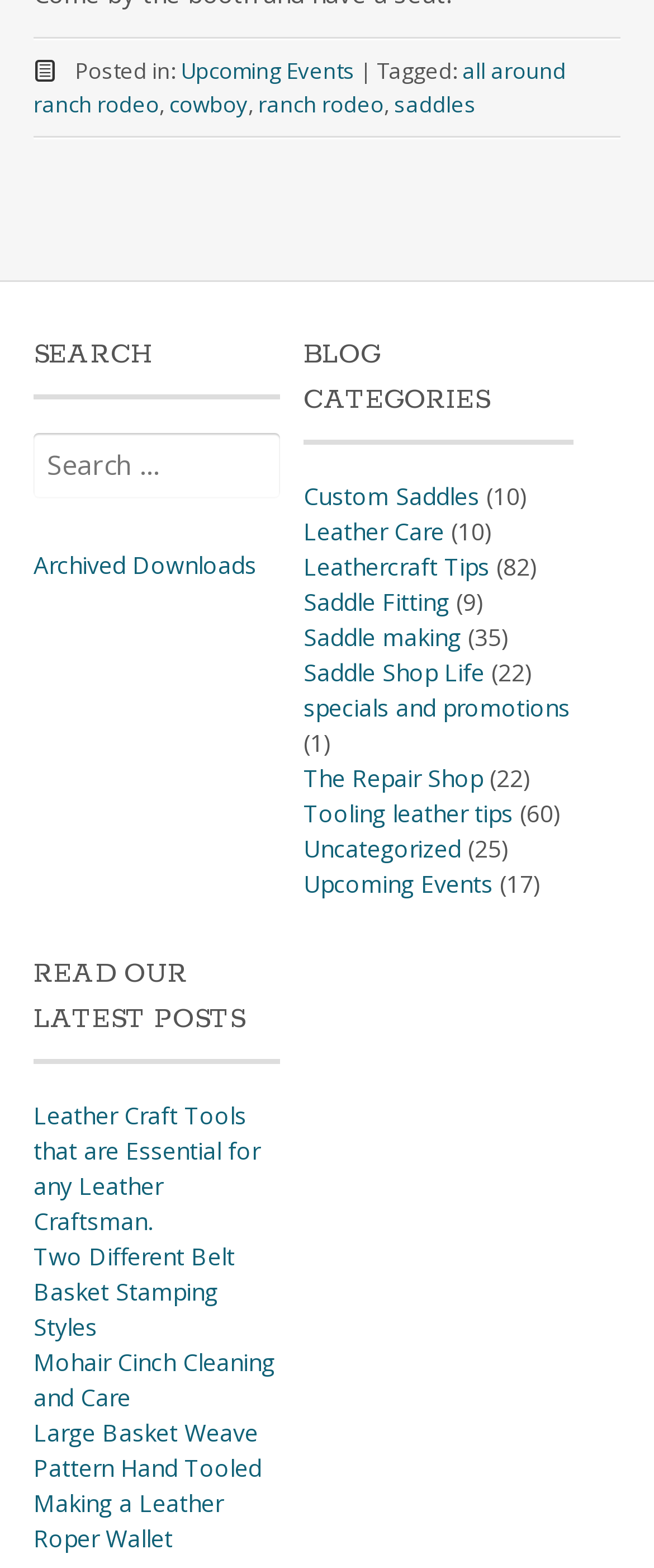Using the description "Making a Leather Roper Wallet", locate and provide the bounding box of the UI element.

[0.051, 0.948, 0.341, 0.991]